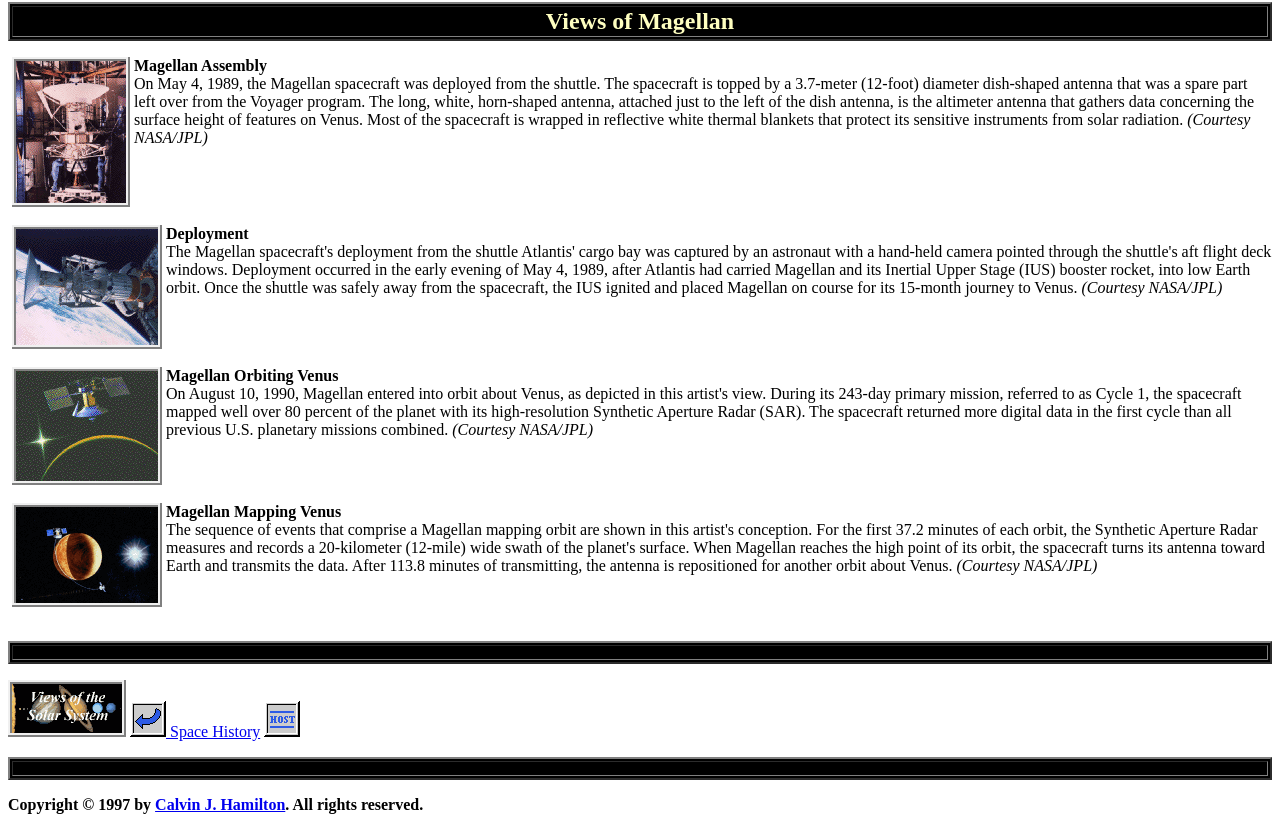Find and provide the bounding box coordinates for the UI element described here: "Calvin J. Hamilton". The coordinates should be given as four float numbers between 0 and 1: [left, top, right, bottom].

[0.121, 0.959, 0.223, 0.98]